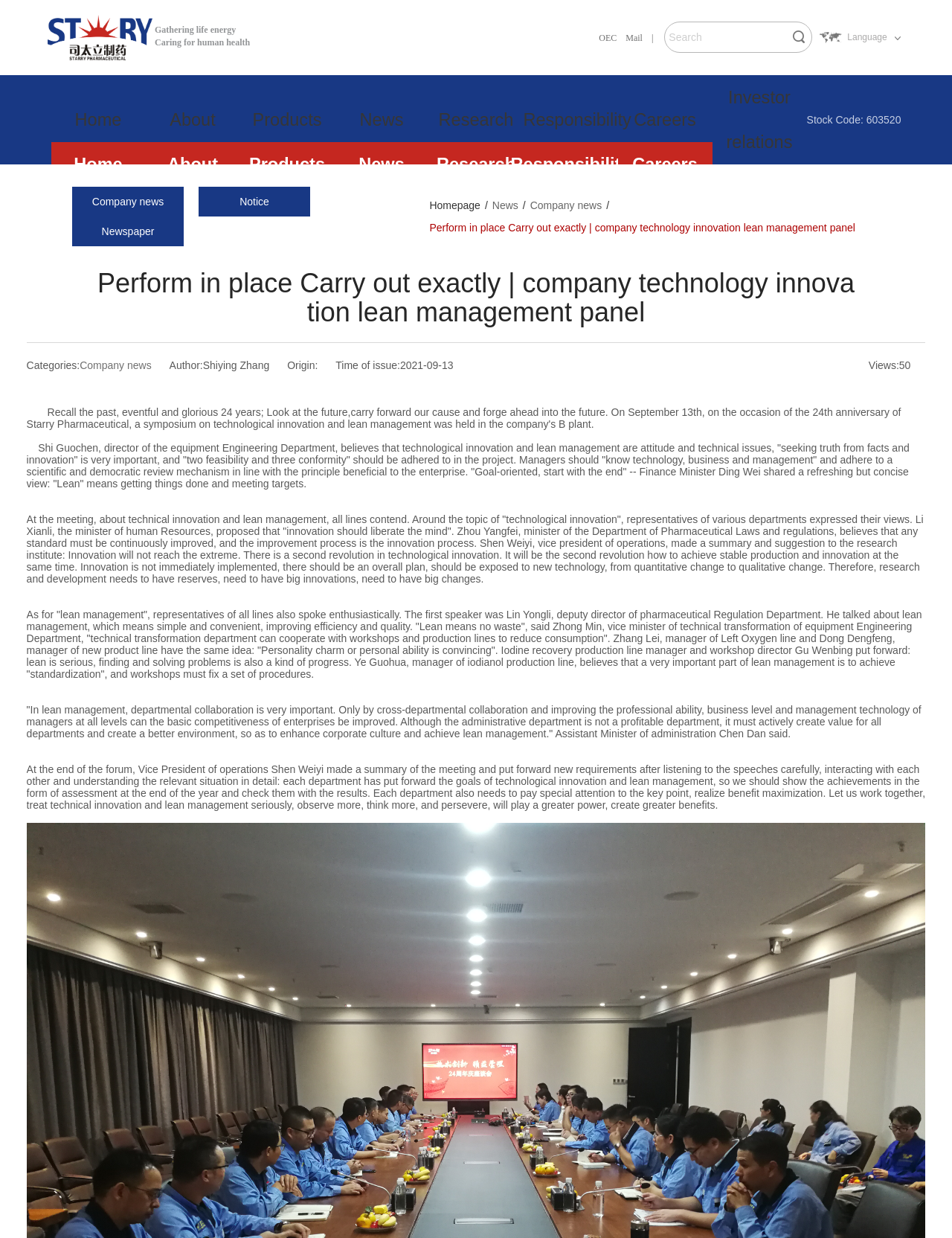Find and indicate the bounding box coordinates of the region you should select to follow the given instruction: "View company profile".

[0.227, 0.109, 0.34, 0.151]